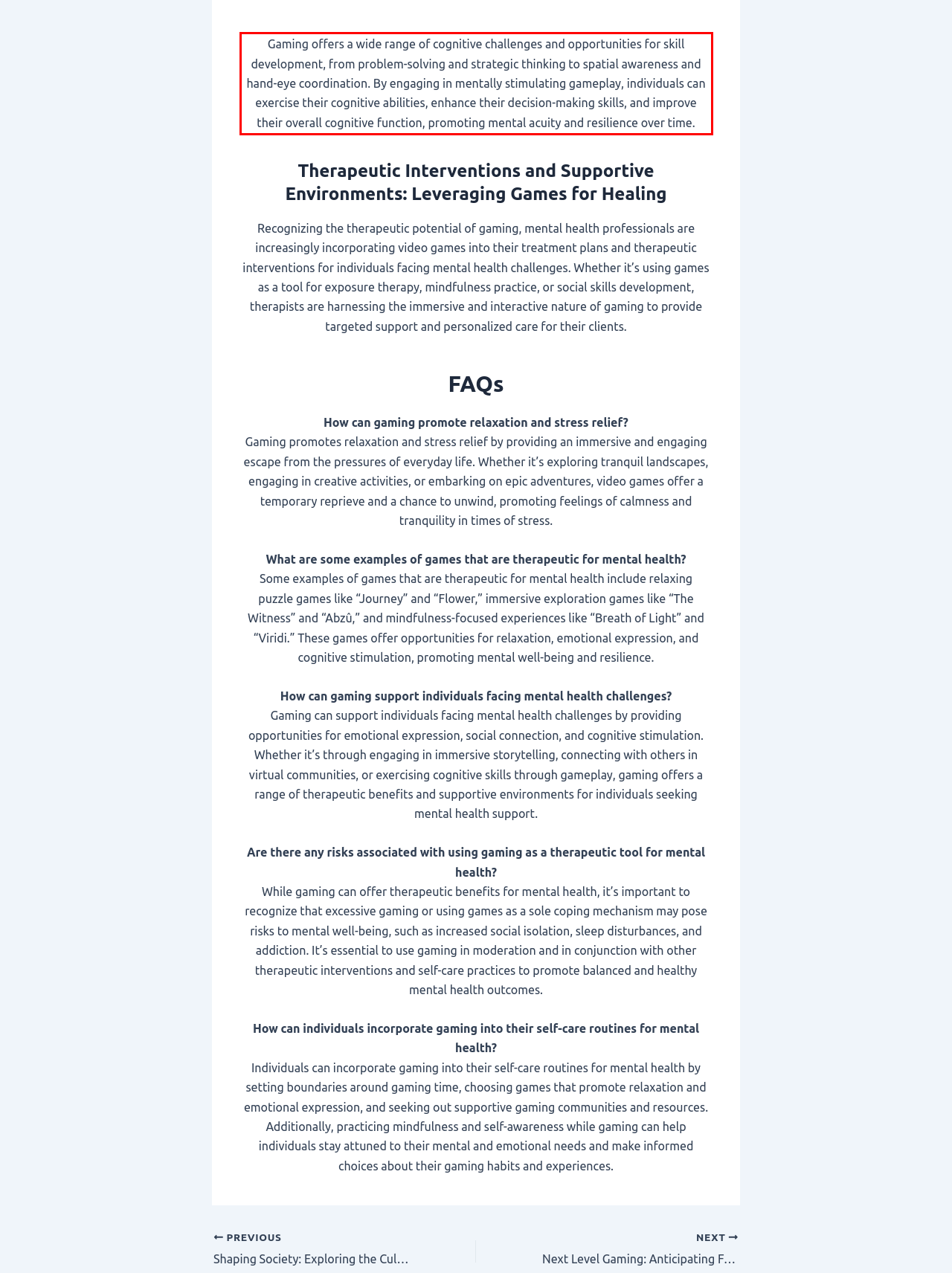Given a webpage screenshot with a red bounding box, perform OCR to read and deliver the text enclosed by the red bounding box.

Gaming offers a wide range of cognitive challenges and opportunities for skill development, from problem-solving and strategic thinking to spatial awareness and hand-eye coordination. By engaging in mentally stimulating gameplay, individuals can exercise their cognitive abilities, enhance their decision-making skills, and improve their overall cognitive function, promoting mental acuity and resilience over time.